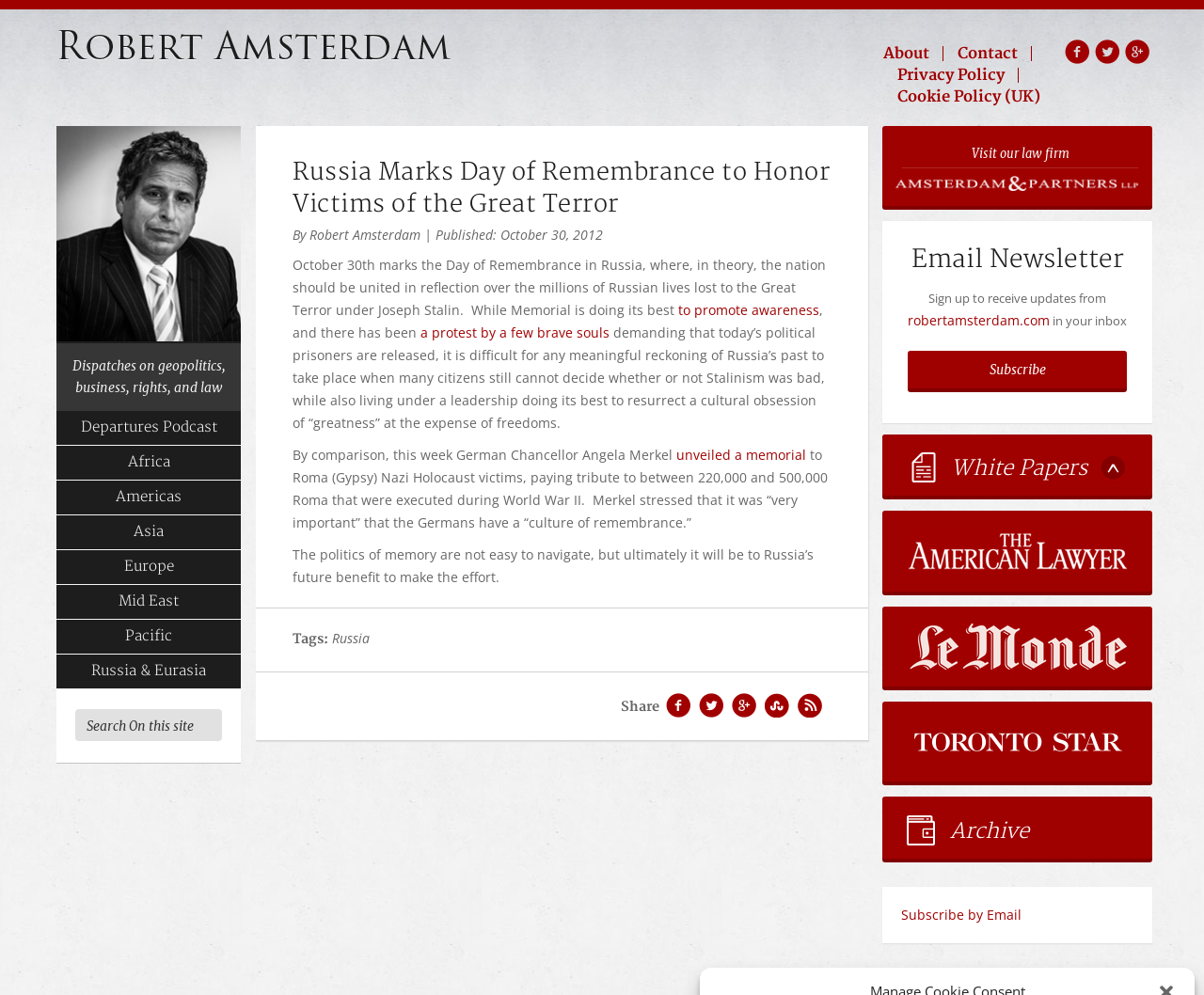What is the author of the article?
Using the picture, provide a one-word or short phrase answer.

Robert Amsterdam